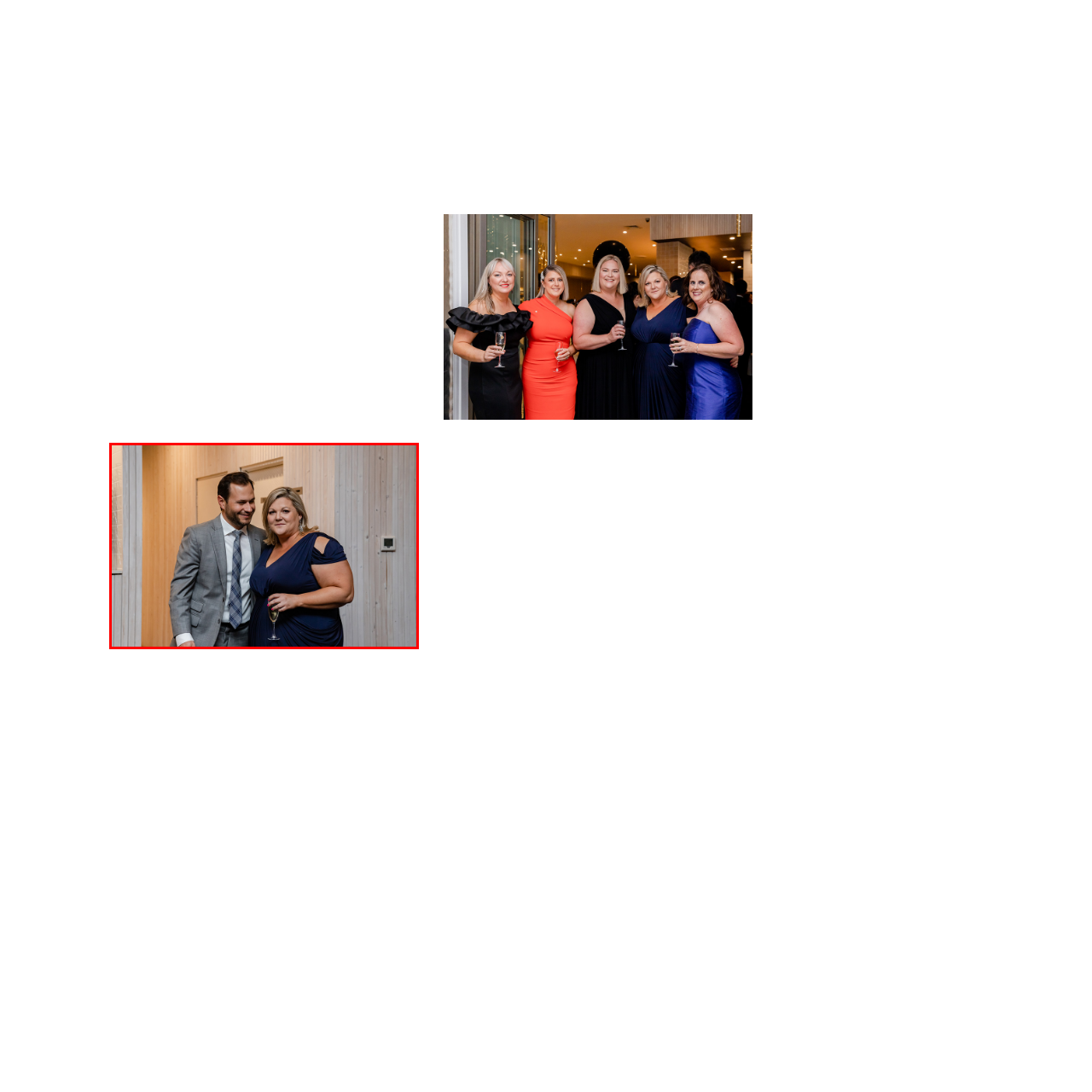What is the woman holding in her right hand?
Inspect the image within the red bounding box and respond with a detailed answer, leveraging all visible details.

According to the caption, the woman is holding a flute of champagne in her right hand, which is a common drink served at celebratory events like weddings and formal gatherings.